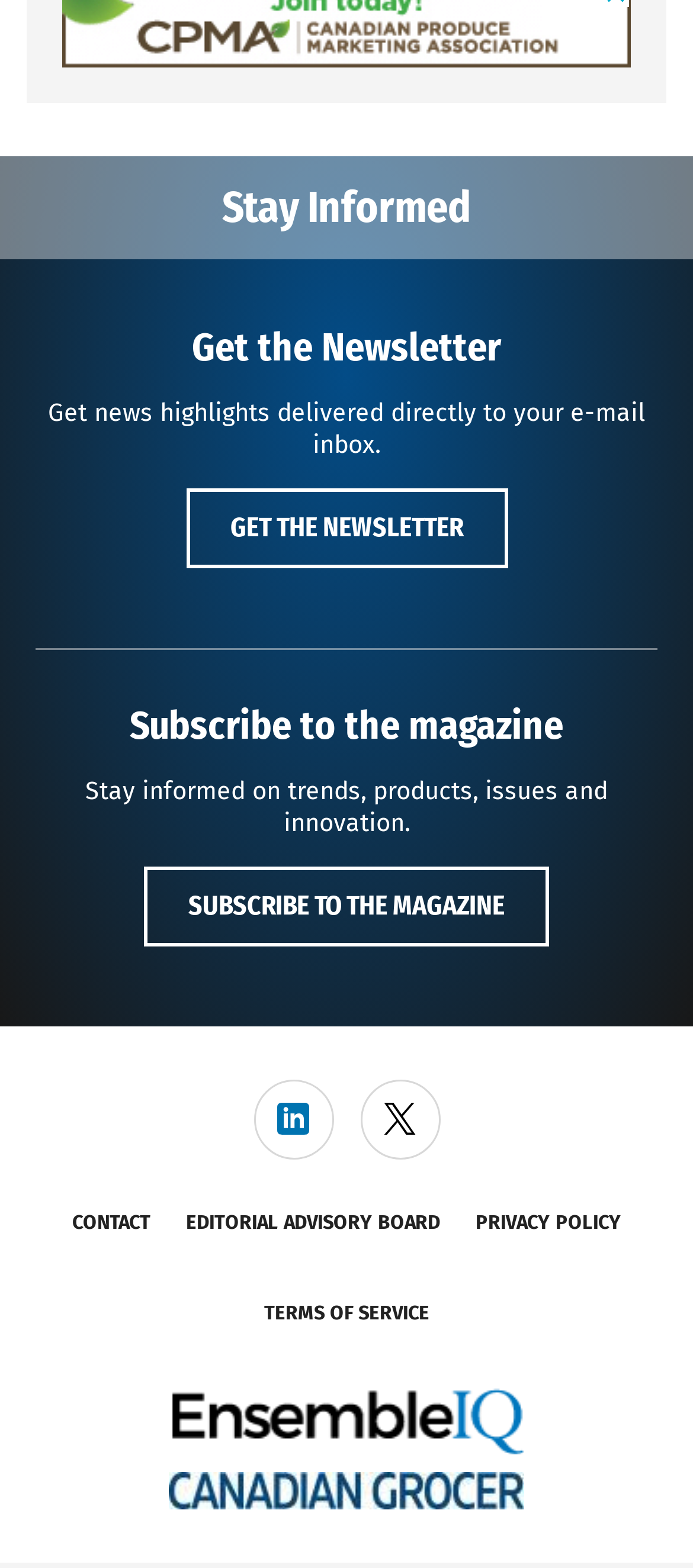Pinpoint the bounding box coordinates of the element that must be clicked to accomplish the following instruction: "Contact us". The coordinates should be in the format of four float numbers between 0 and 1, i.e., [left, top, right, bottom].

[0.104, 0.772, 0.217, 0.787]